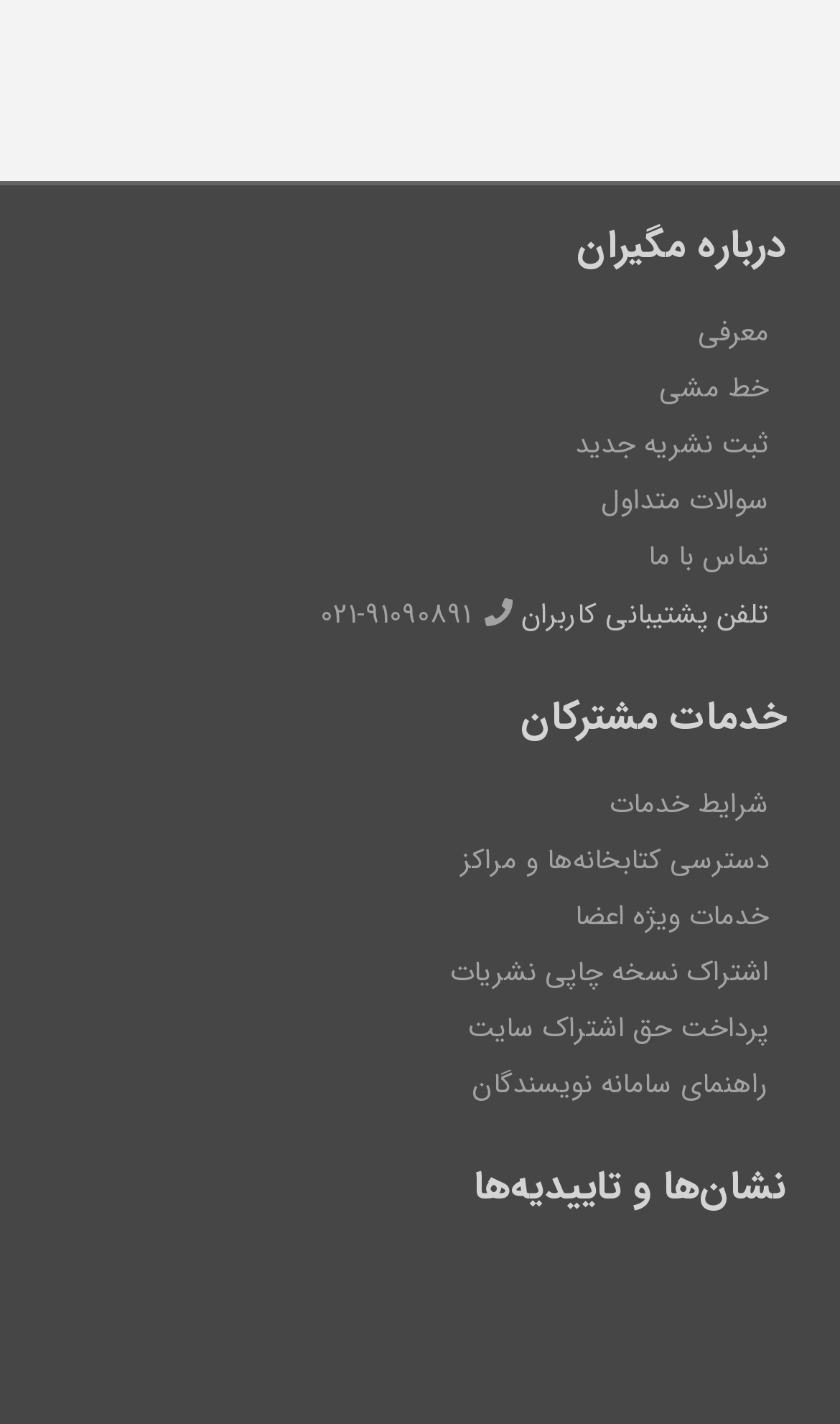What is the purpose of the 'ثبت نشریه جدید' link?
Please answer the question with a detailed response using the information from the screenshot.

I inferred the purpose of the link by translating the Persian text 'ثبت نشریه جدید' to English, which means 'Register a new publication', and considering its position among other links related to publications and services.